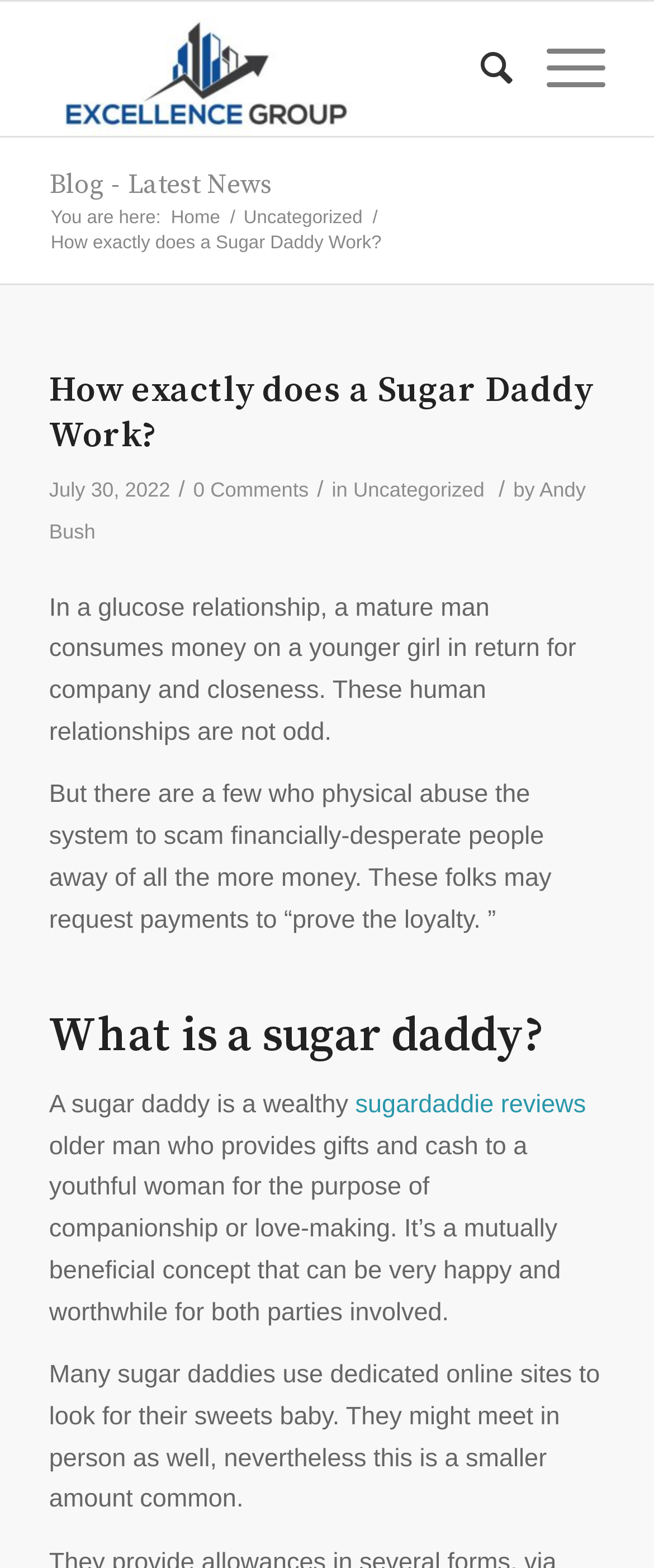Look at the image and give a detailed response to the following question: What is the name of the author of the blog post?

The name of the author of the blog post can be found in the byline section, which is located below the heading 'How exactly does a Sugar Daddy Work?'. The exact name is Andy Bush.